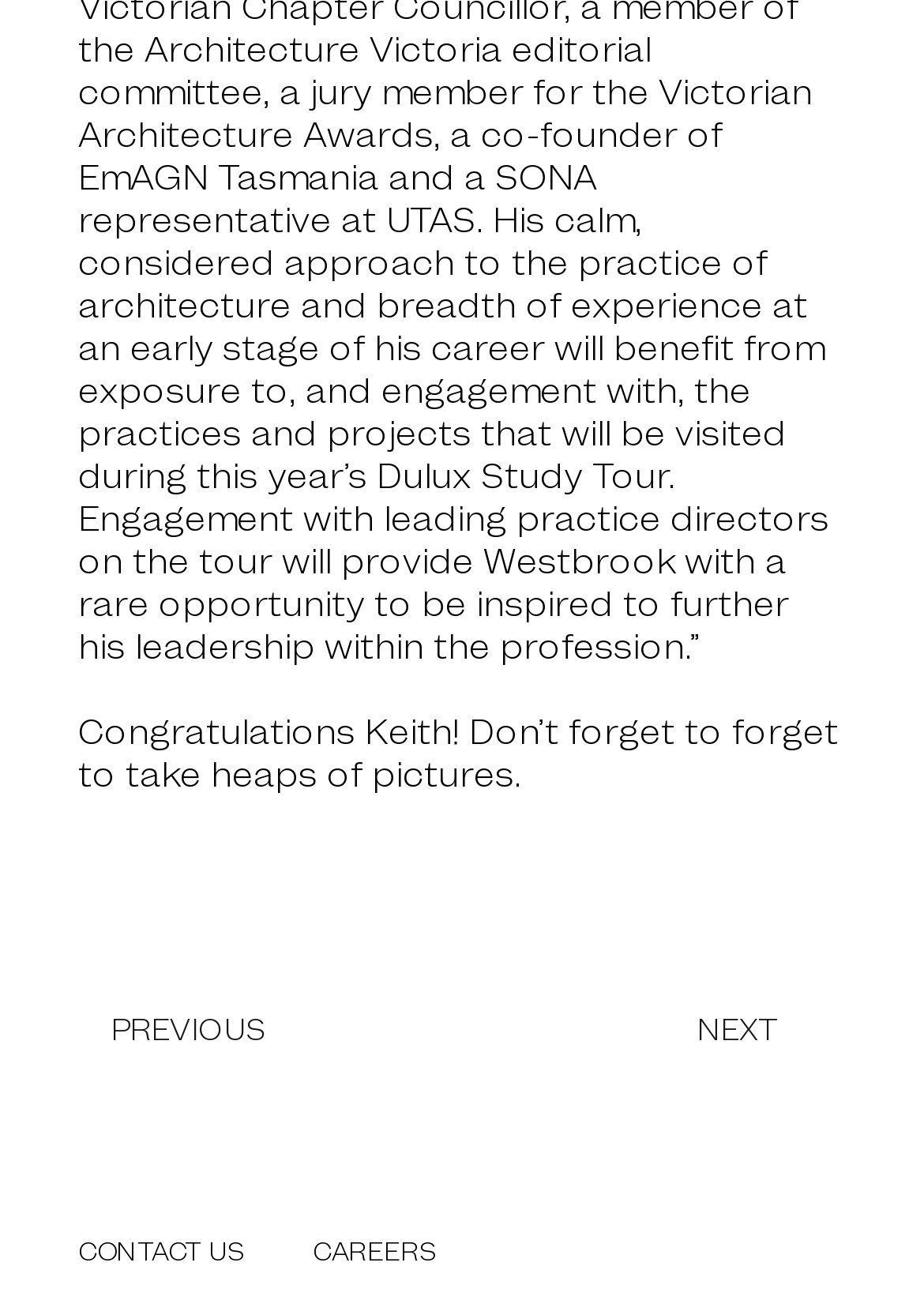Please find the bounding box coordinates of the element that you should click to achieve the following instruction: "Visit the CONTACT US page". The coordinates should be presented as four float numbers between 0 and 1: [left, top, right, bottom].

[0.085, 0.939, 0.264, 0.964]